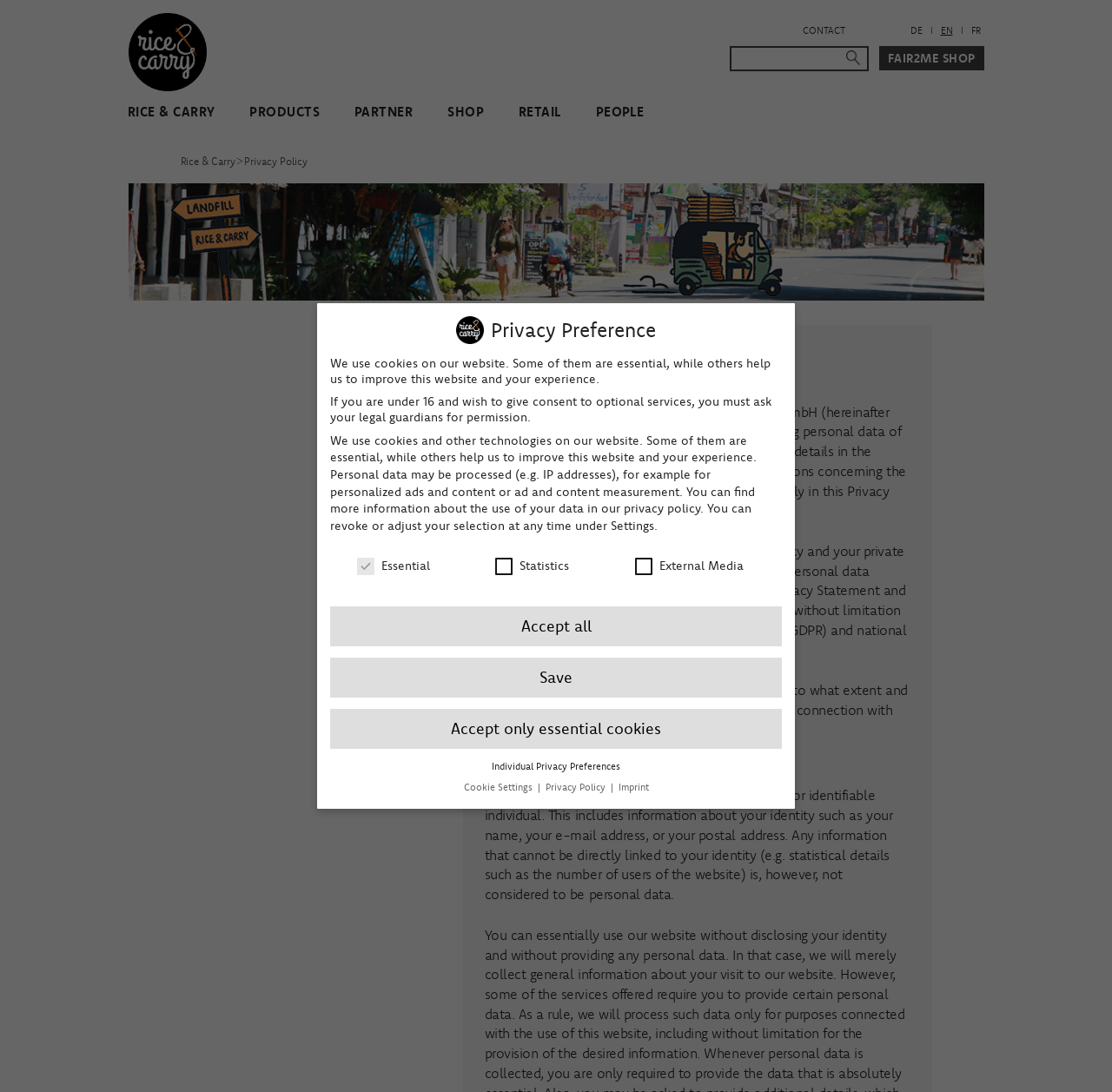Please determine the bounding box coordinates of the section I need to click to accomplish this instruction: "Click the logo of Rice & Carry".

[0.115, 0.037, 0.186, 0.052]